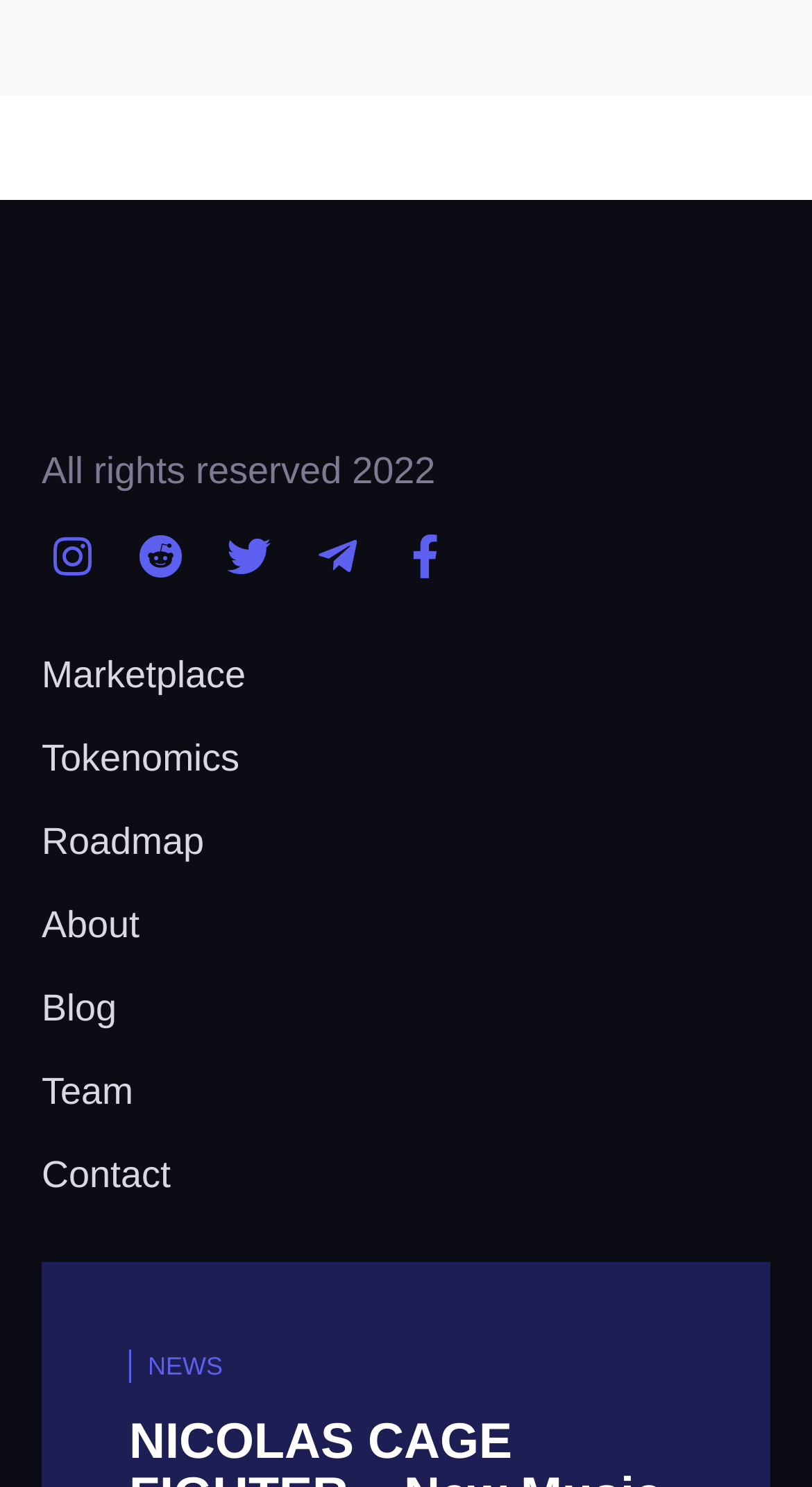Please identify the bounding box coordinates of the element's region that I should click in order to complete the following instruction: "Go to Marketplace". The bounding box coordinates consist of four float numbers between 0 and 1, i.e., [left, top, right, bottom].

[0.051, 0.437, 0.949, 0.471]